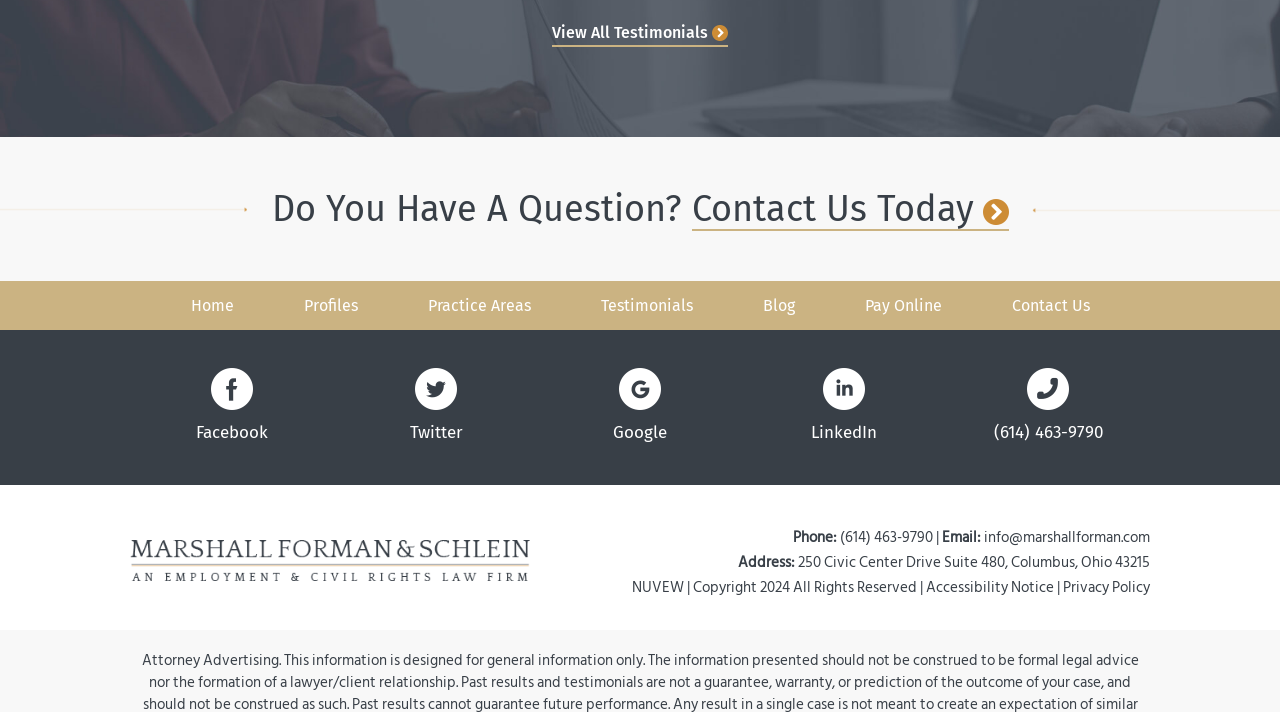How many navigation links are in the top menu?
Give a detailed and exhaustive answer to the question.

I counted the number of navigation links in the top menu by looking at the links with text 'Home', 'Profiles', 'Practice Areas', 'Testimonials', 'Blog', and 'Pay Online', so there are 6 navigation links in the top menu.